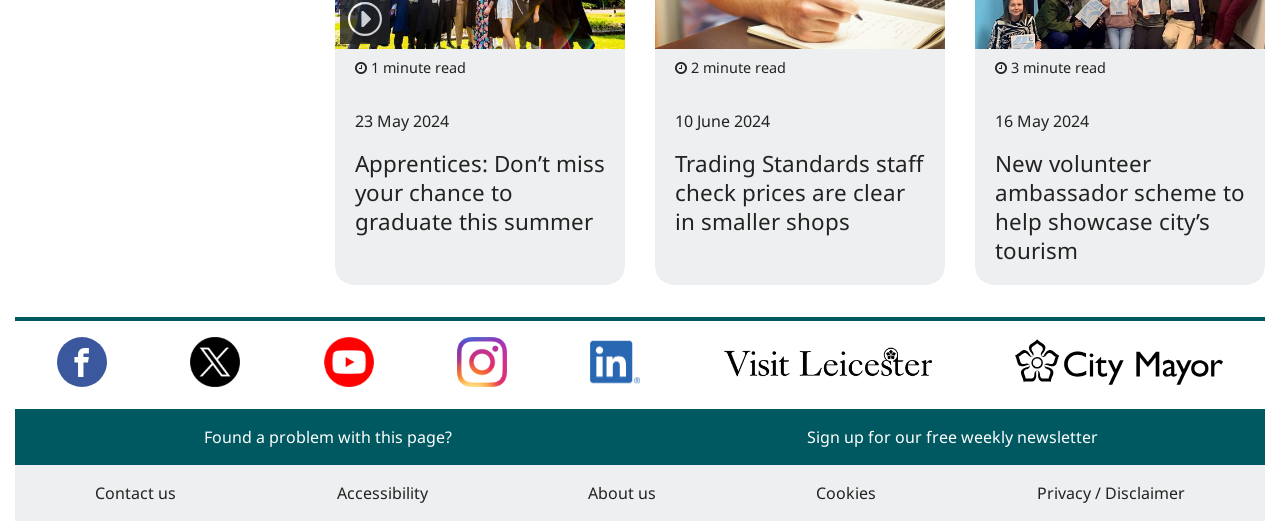Predict the bounding box coordinates of the UI element that matches this description: "Subscribe to us on YouTube". The coordinates should be in the format [left, top, right, bottom] with each value between 0 and 1.

[0.253, 0.711, 0.292, 0.753]